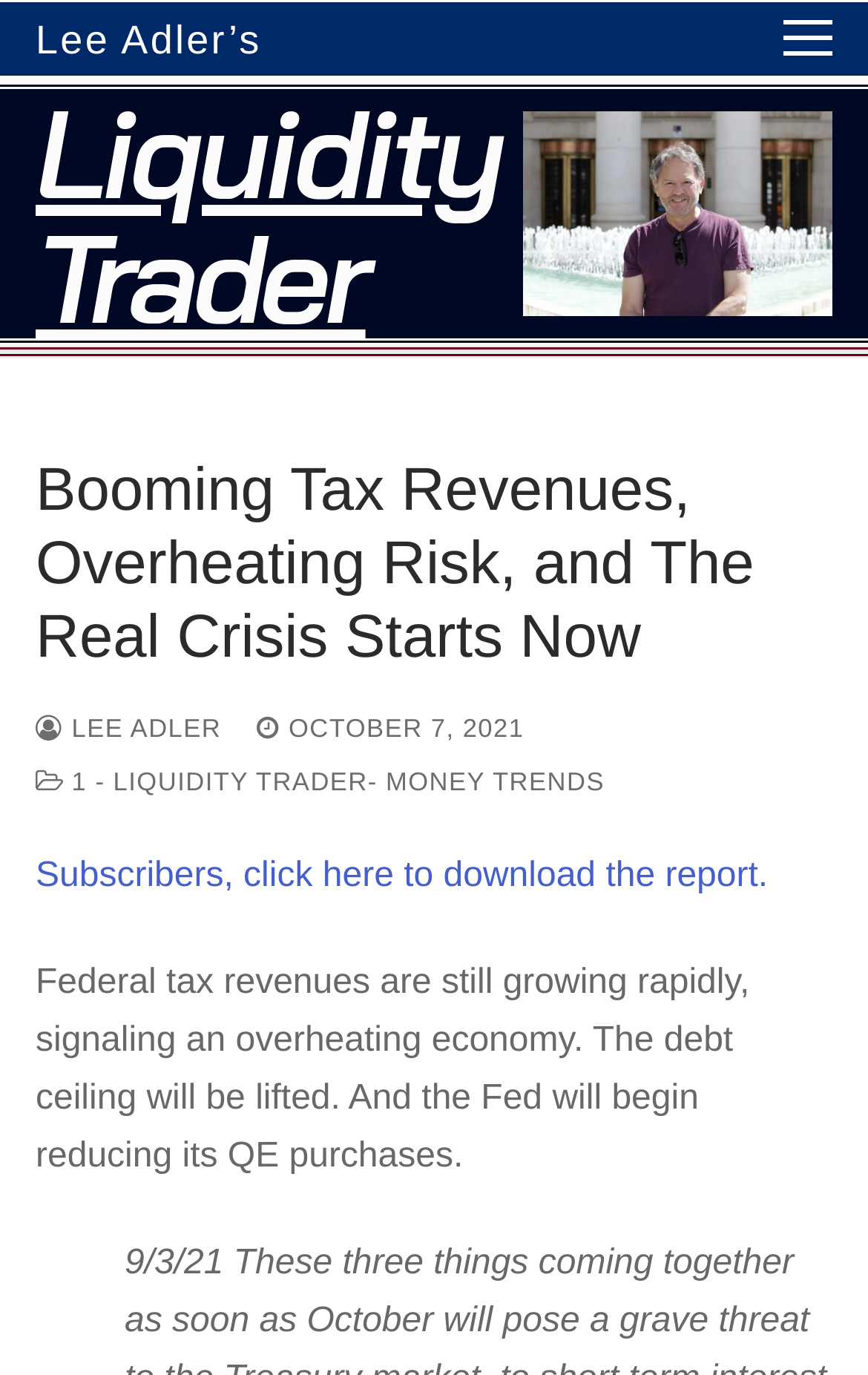Using floating point numbers between 0 and 1, provide the bounding box coordinates in the format (top-left x, top-left y, bottom-right x, bottom-right y). Locate the UI element described here: Menu

[0.903, 0.018, 0.959, 0.039]